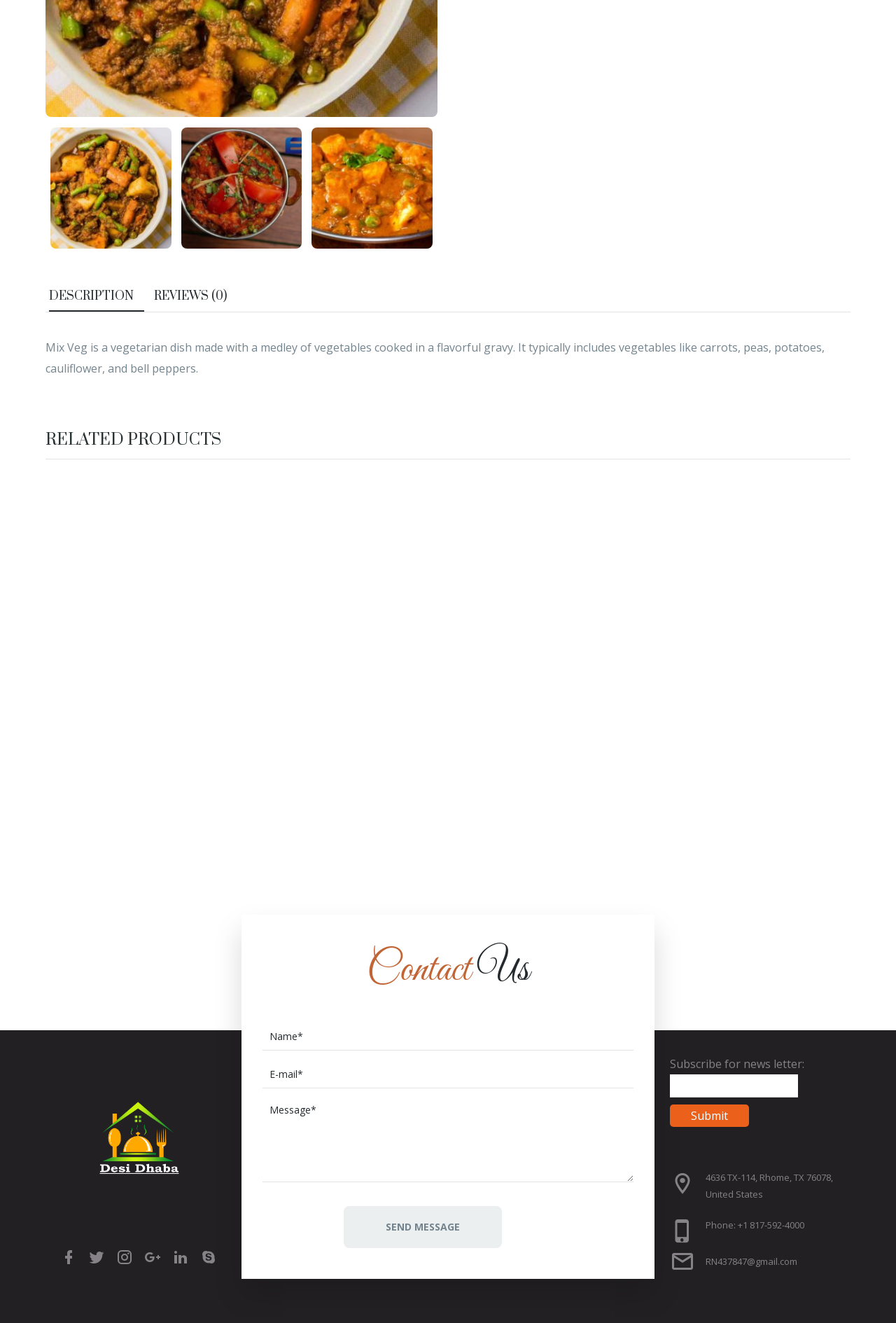Carefully examine the image and provide an in-depth answer to the question: How many reviews are there for Mix Veg?

The tab 'REVIEWS (0)' indicates that there are no reviews for Mix Veg.